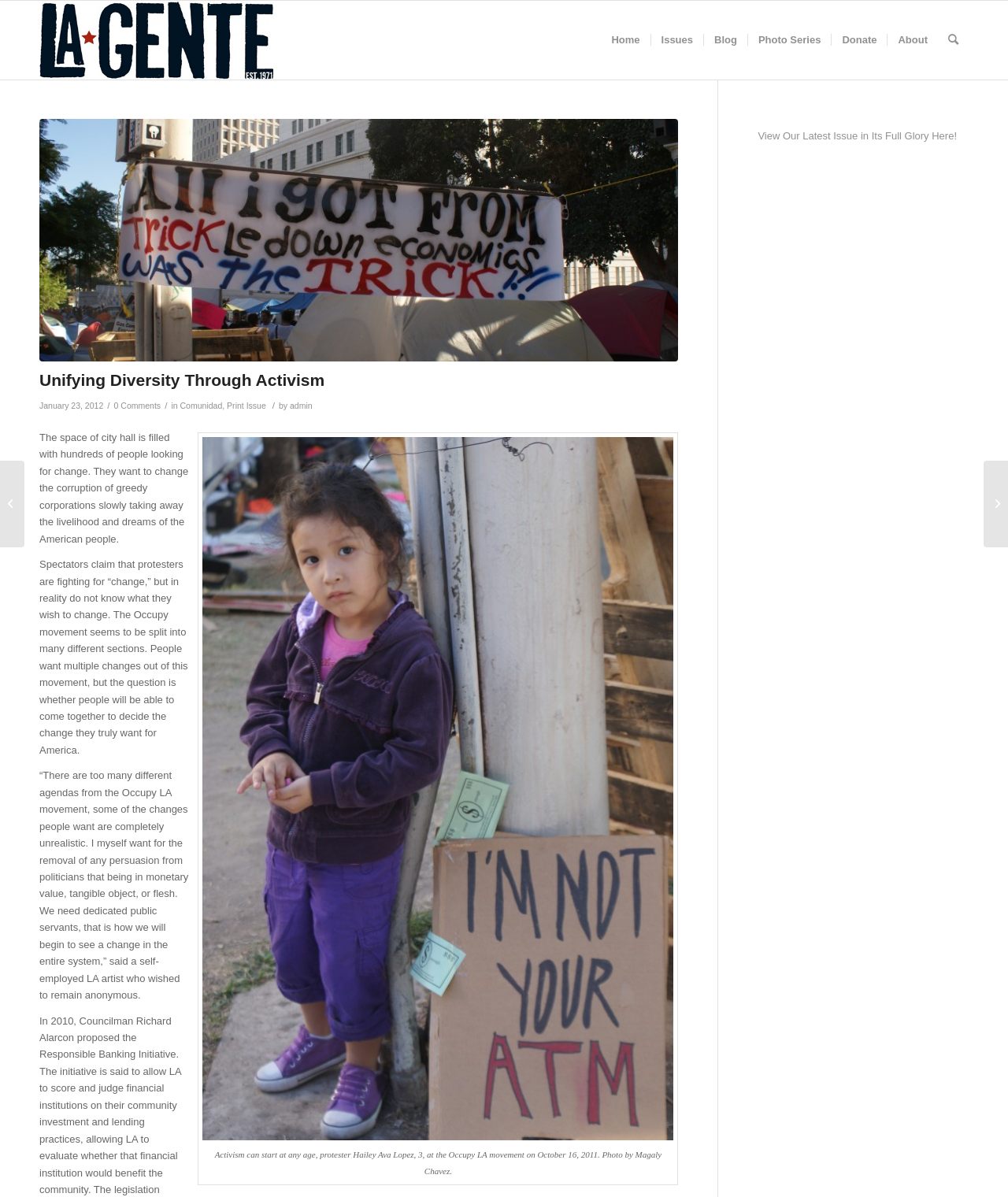Using details from the image, please answer the following question comprehensively:
What is the occupation of the person quoted in the article?

The occupation of the person quoted in the article can be found in the third paragraph, where it is mentioned that the person is a 'self-employed LA artist'.